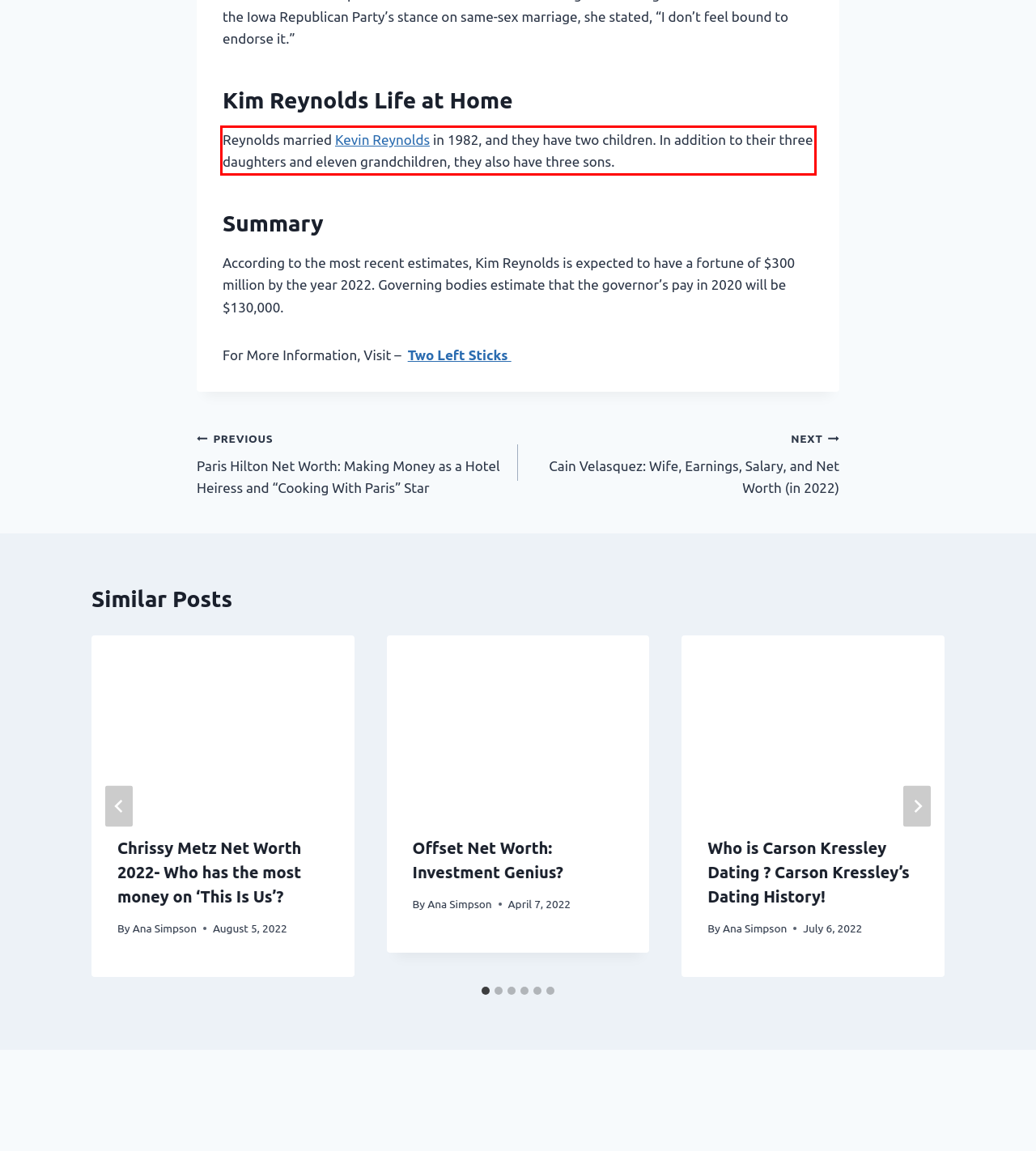Examine the webpage screenshot and use OCR to recognize and output the text within the red bounding box.

Reynolds married Kevin Reynolds in 1982, and they have two children. In addition to their three daughters and eleven grandchildren, they also have three sons.